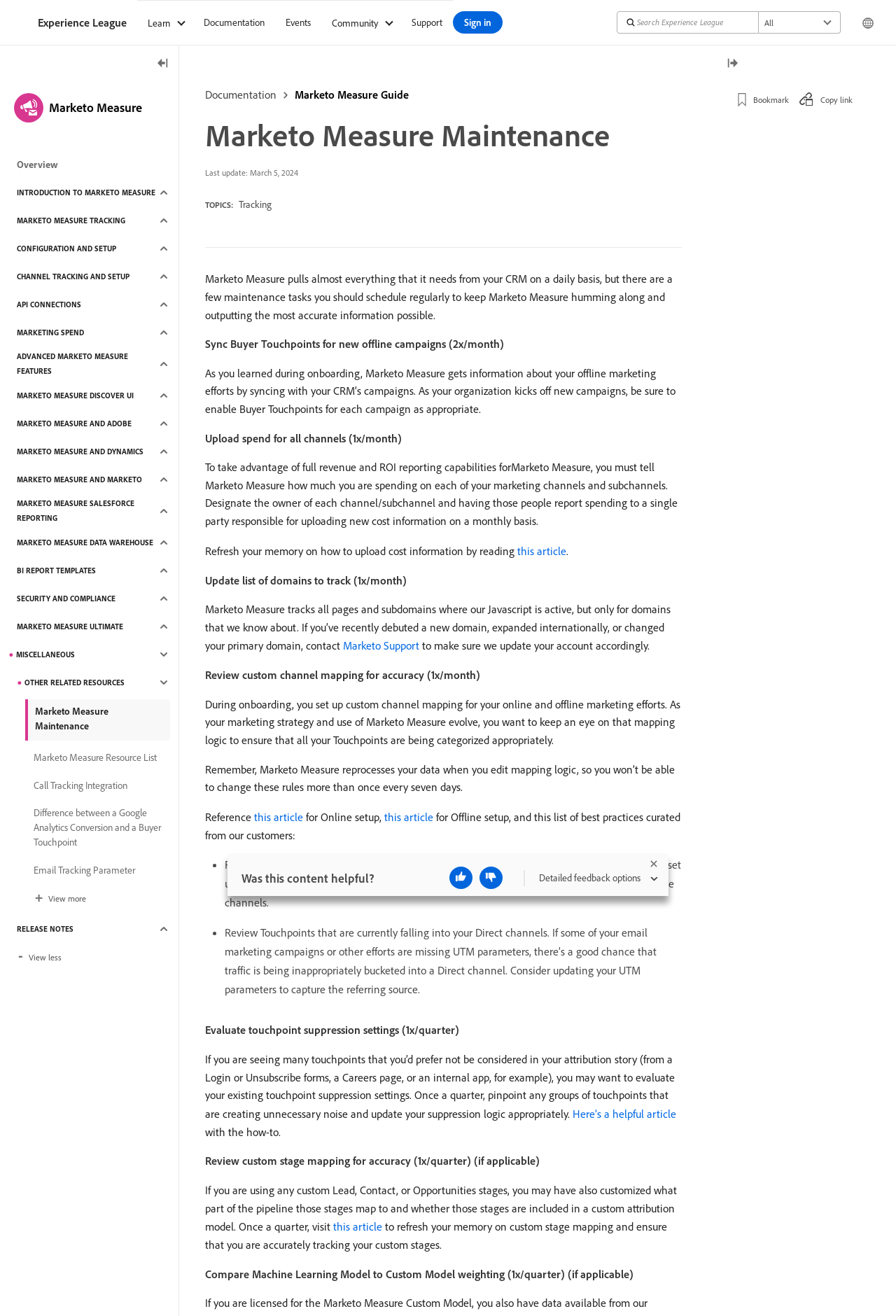Please find the bounding box coordinates of the clickable region needed to complete the following instruction: "Click the 'Toggle left rail' button". The bounding box coordinates must consist of four float numbers between 0 and 1, i.e., [left, top, right, bottom].

[0.165, 0.043, 0.199, 0.055]